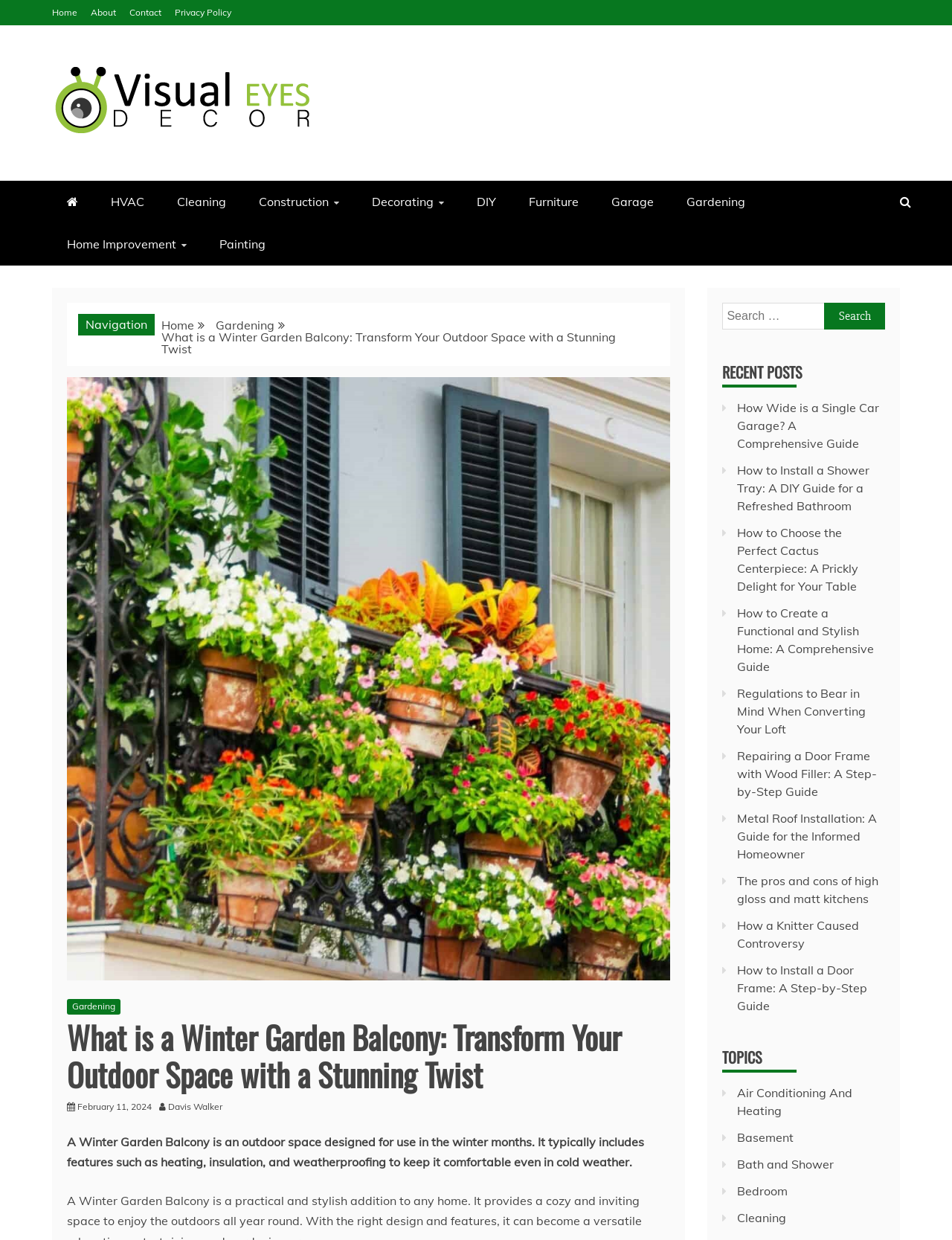Identify the bounding box for the given UI element using the description provided. Coordinates should be in the format (top-left x, top-left y, bottom-right x, bottom-right y) and must be between 0 and 1. Here is the description: Visual Eyes Decor

[0.055, 0.112, 0.277, 0.149]